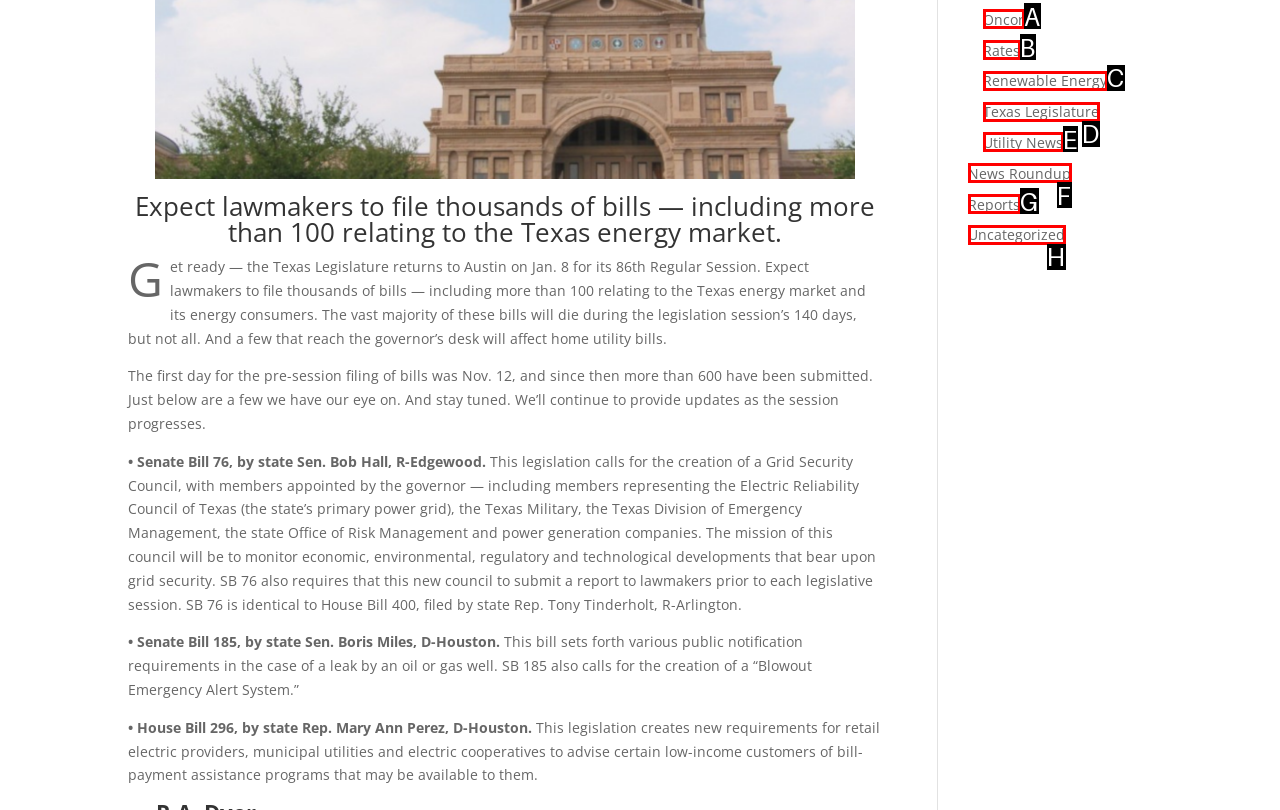From the description: Uncategorized, select the HTML element that fits best. Reply with the letter of the appropriate option.

H